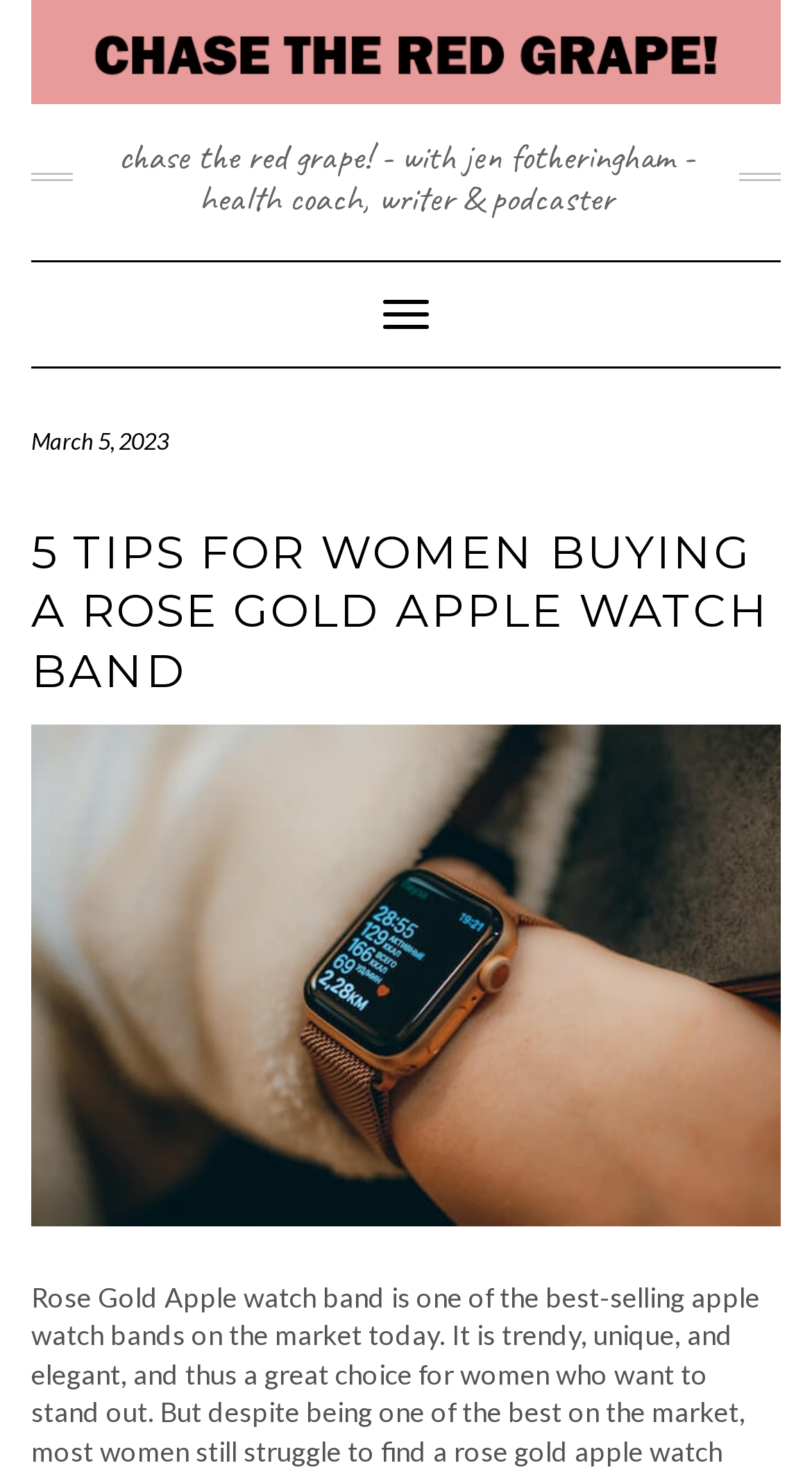Summarize the webpage with intricate details.

The webpage appears to be a blog post or article titled "5 Tips for Women Buying a Rose Gold Apple Watch Band". At the top left corner, there is a logo, which is an image accompanied by a link. Below the logo, there is a text "chase the red grape! - with jen fotheringham - health coach, writer & podcaster", which seems to be the website's title or tagline.

To the right of the logo, there is a navigation menu, which can be toggled by a button labeled "Toggle Navigation". The navigation menu is not expanded by default. Below the navigation menu, there is a text indicating the date "March 5, 2023".

The main content of the webpage is headed by a prominent heading "5 TIPS FOR WOMEN BUYING A ROSE GOLD APPLE WATCH BAND", which spans across the entire width of the page. Below the heading, there is a large image related to the topic of the article, which takes up most of the page's width and height.